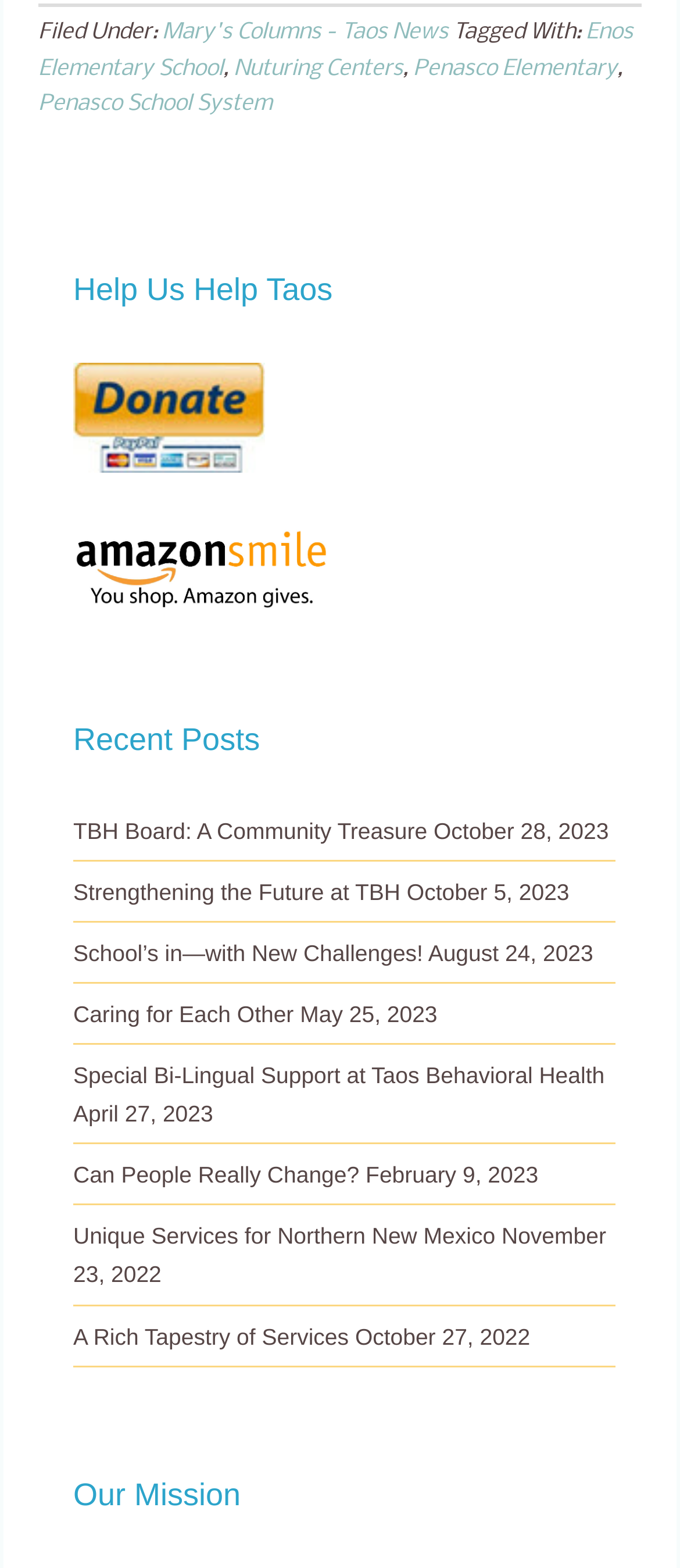Based on the element description, predict the bounding box coordinates (top-left x, top-left y, bottom-right x, bottom-right y) for the UI element in the screenshot: Strengthening the Future at TBH

[0.108, 0.56, 0.589, 0.577]